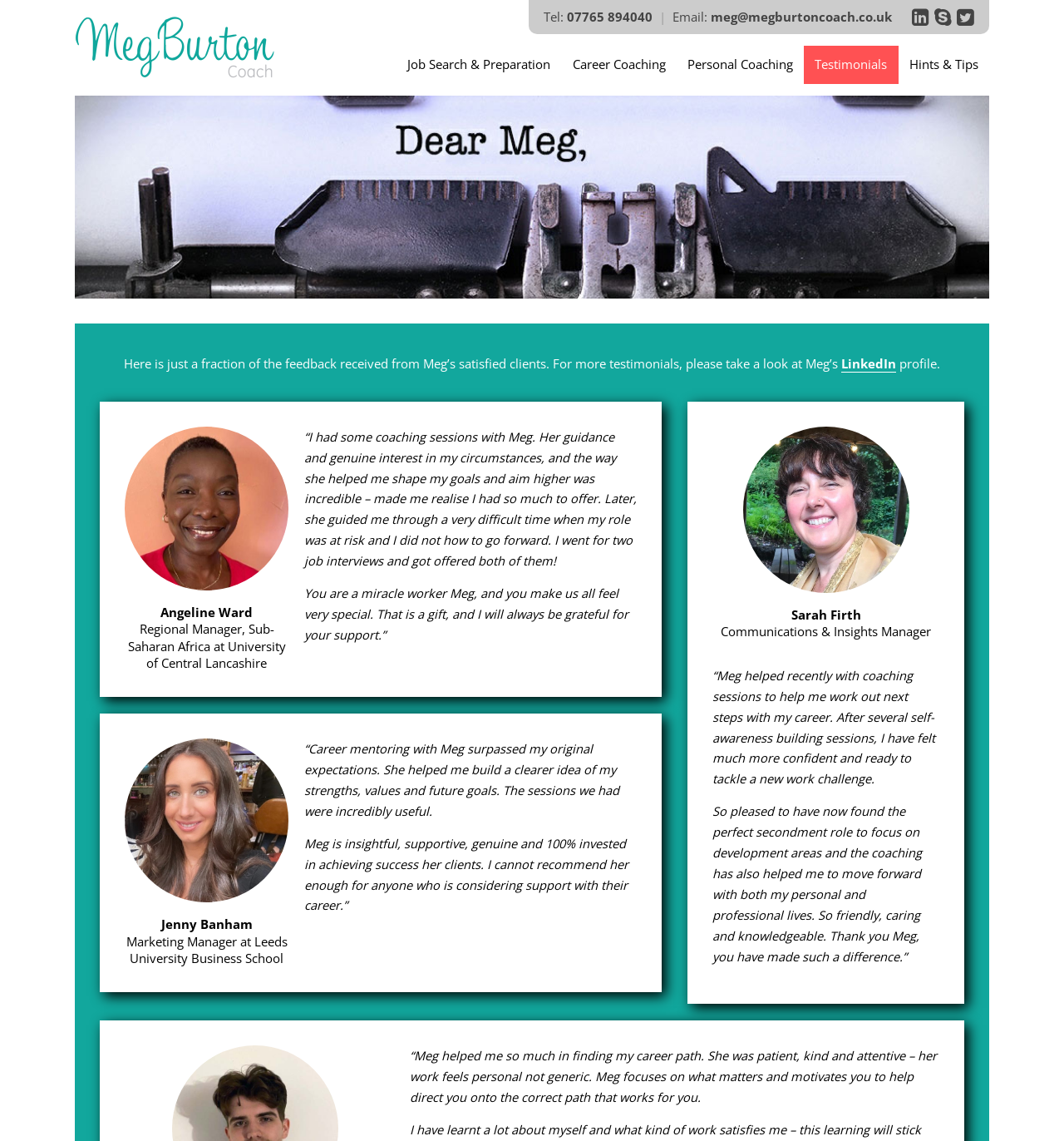How many client testimonials are shown on this webpage?
Based on the content of the image, thoroughly explain and answer the question.

I counted the number of client testimonials by looking at the images and corresponding text blocks on the webpage. There are three clients featured: Sarah, Angeline, and Jenny.